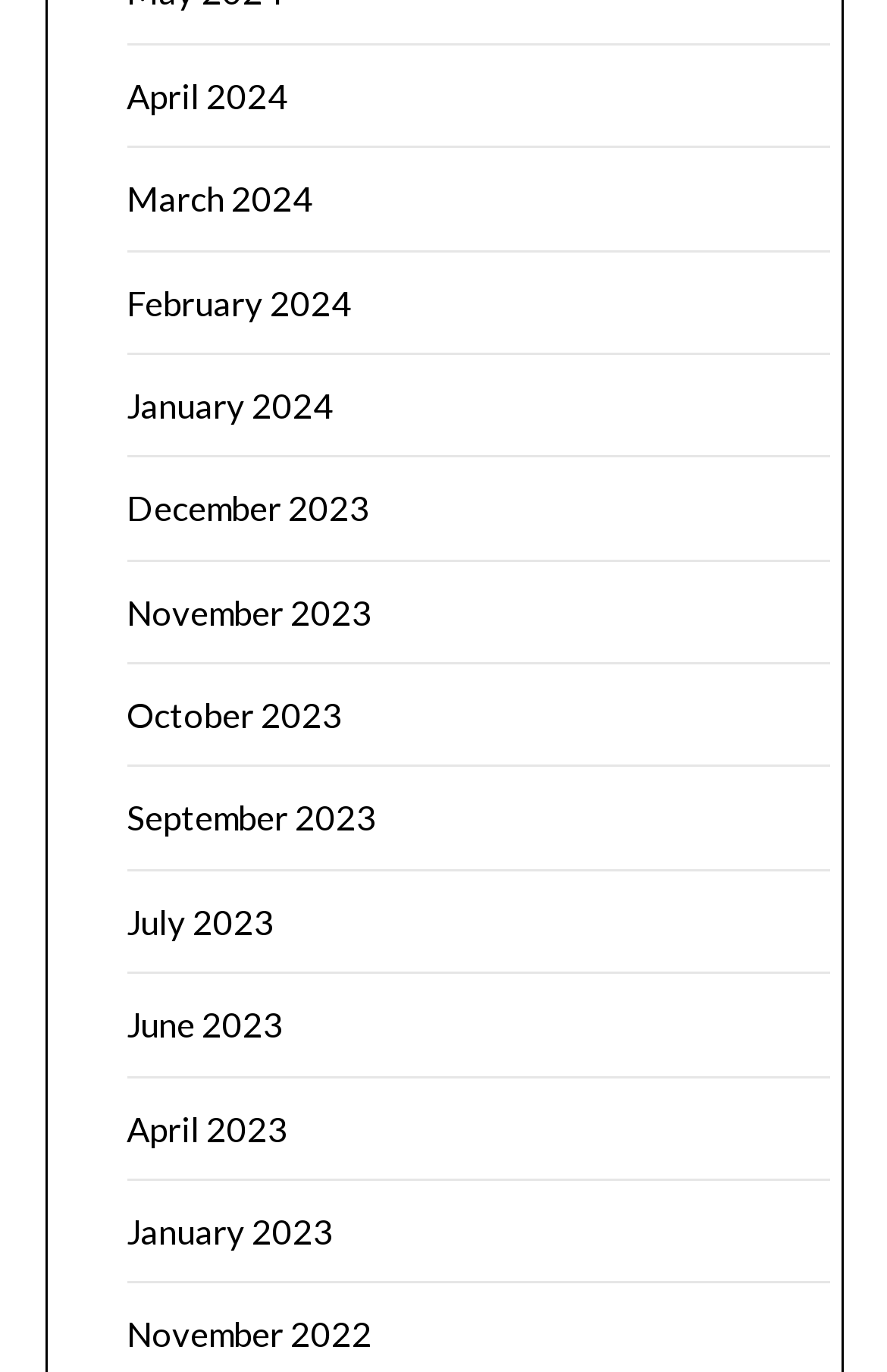Please give a concise answer to this question using a single word or phrase: 
What is the earliest month available?

November 2022